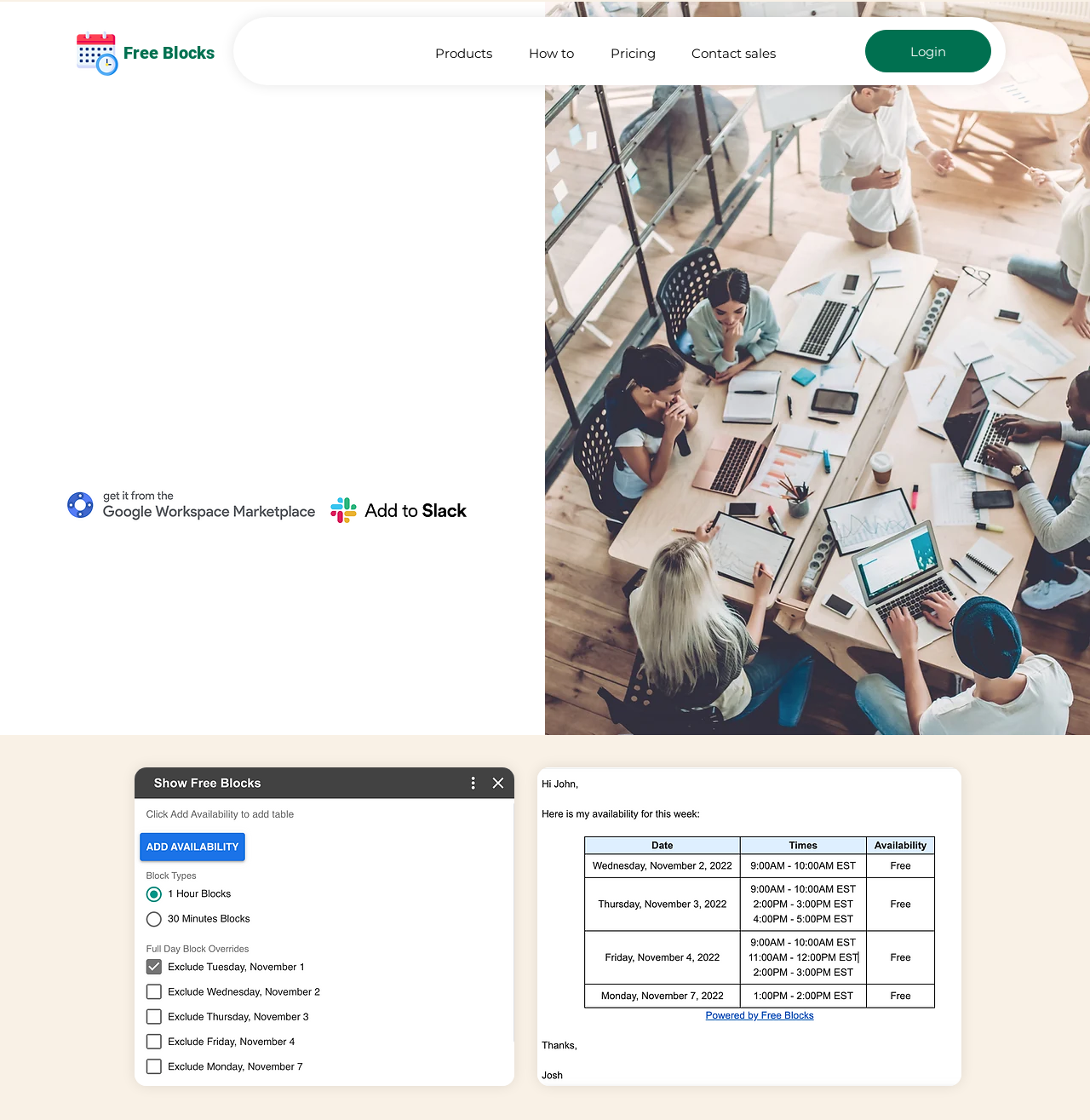Based on the image, please respond to the question with as much detail as possible:
What is the tone of the webpage?

I inferred the tone of the webpage by looking at the design, layout, and language used. The use of a clean and simple design, professional language, and modern icons suggests a professional and modern tone.